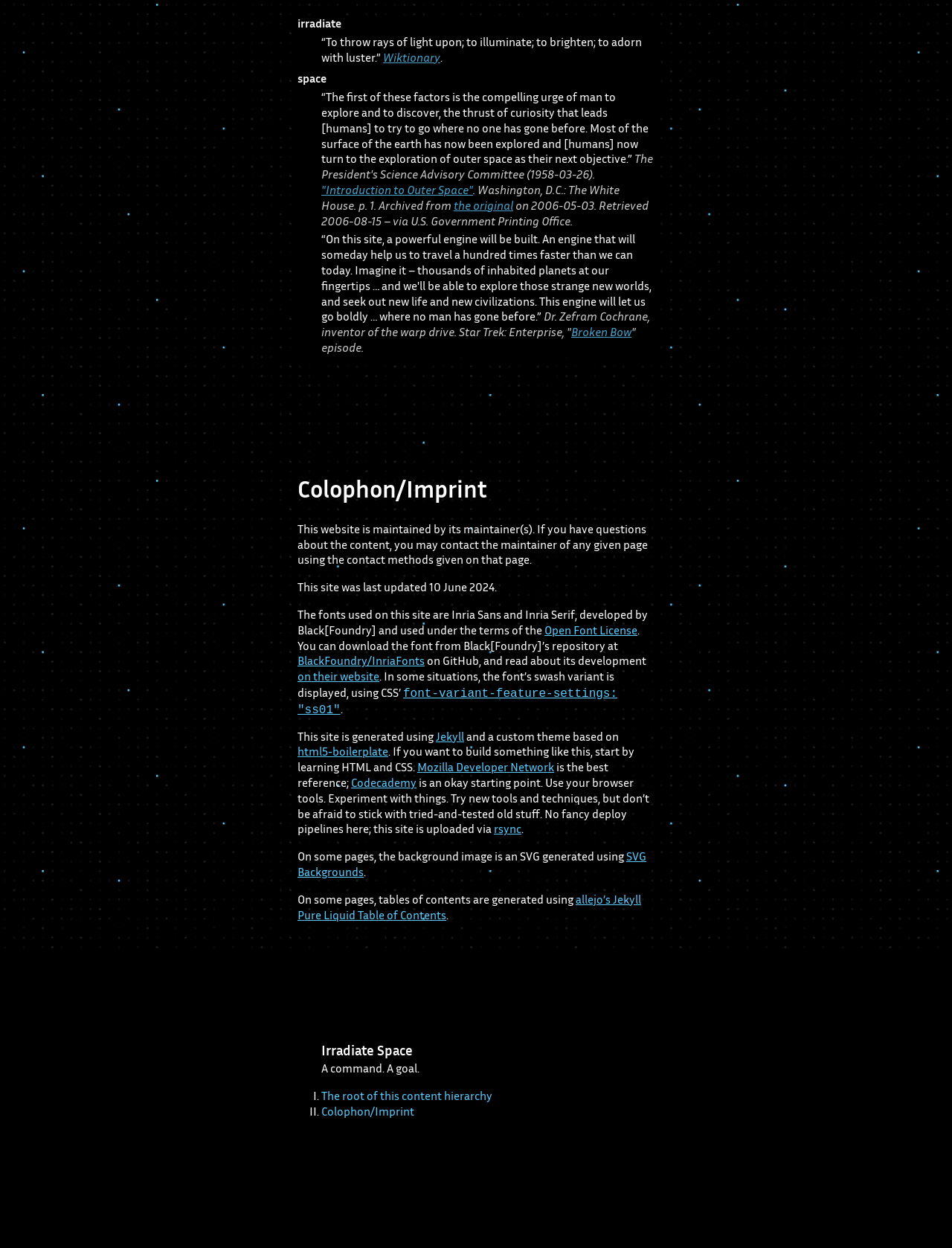Elaborate on the information and visuals displayed on the webpage.

This webpage is about the maintenance and construction of the site, providing suggestions for building a similar website. The page is divided into two main sections. The top section is a description list, which contains three terms with their corresponding descriptions. The first term is "irradiate," which is defined as "to throw rays of light upon; to illuminate; to brighten; to adorn with luster." The second term is "space," which is described as the exploration of outer space, with a quote from the White House about the urge to explore and discover. The third term is not explicitly stated, but it appears to be related to Dr. Zefram Cochrane, the inventor of the warp drive in Star Trek.

Below the description list, there is a heading "Colophon/Imprint" followed by a block of text that explains the maintenance of the website, including the contact information for the maintainers and the last update date. The text also discusses the fonts used on the site, which are Inria Sans and Inria Serif, and provides links to download the fonts and learn more about their development.

The page then lists the tools and technologies used to generate the site, including Jekyll, a custom theme based on html5-boilerplate, and CSS. There are also links to resources for learning HTML and CSS, such as Mozilla Developer Network and Codecademy. The text suggests experimenting with different tools and techniques, but also being willing to stick with tried-and-tested methods.

Finally, there is a section that mentions the use of SVG backgrounds and tables of contents generated using allejo's Jekyll Pure Liquid Table of Contents. The page ends with a content info section that contains a heading "Irradiate Space" and a list with two links, one to the root of the content hierarchy and the other to the Colophon/Imprint page.